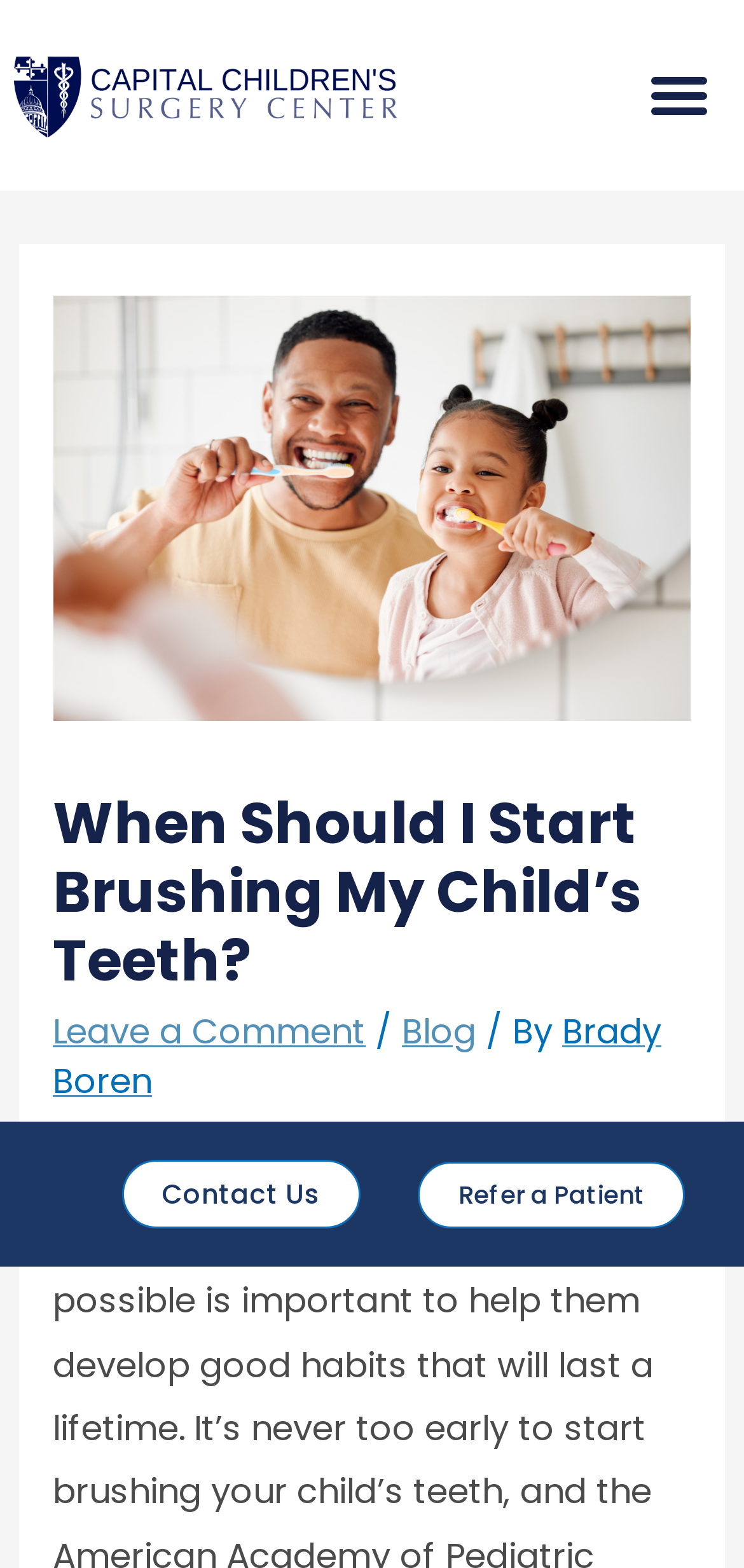Determine the bounding box for the HTML element described here: "Brady Boren". The coordinates should be given as [left, top, right, bottom] with each number being a float between 0 and 1.

[0.071, 0.643, 0.889, 0.705]